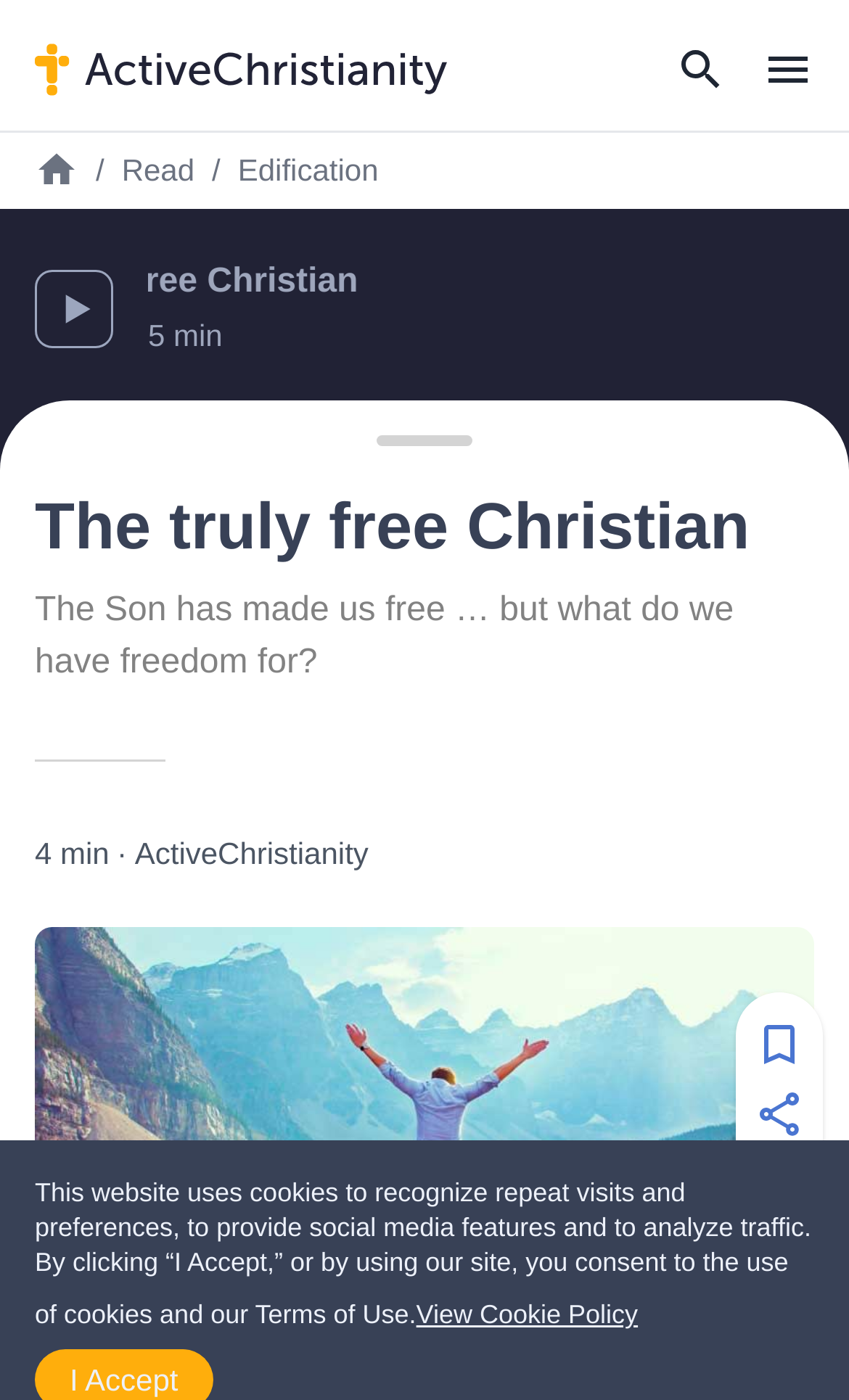Identify the main heading from the webpage and provide its text content.

The truly free Christian